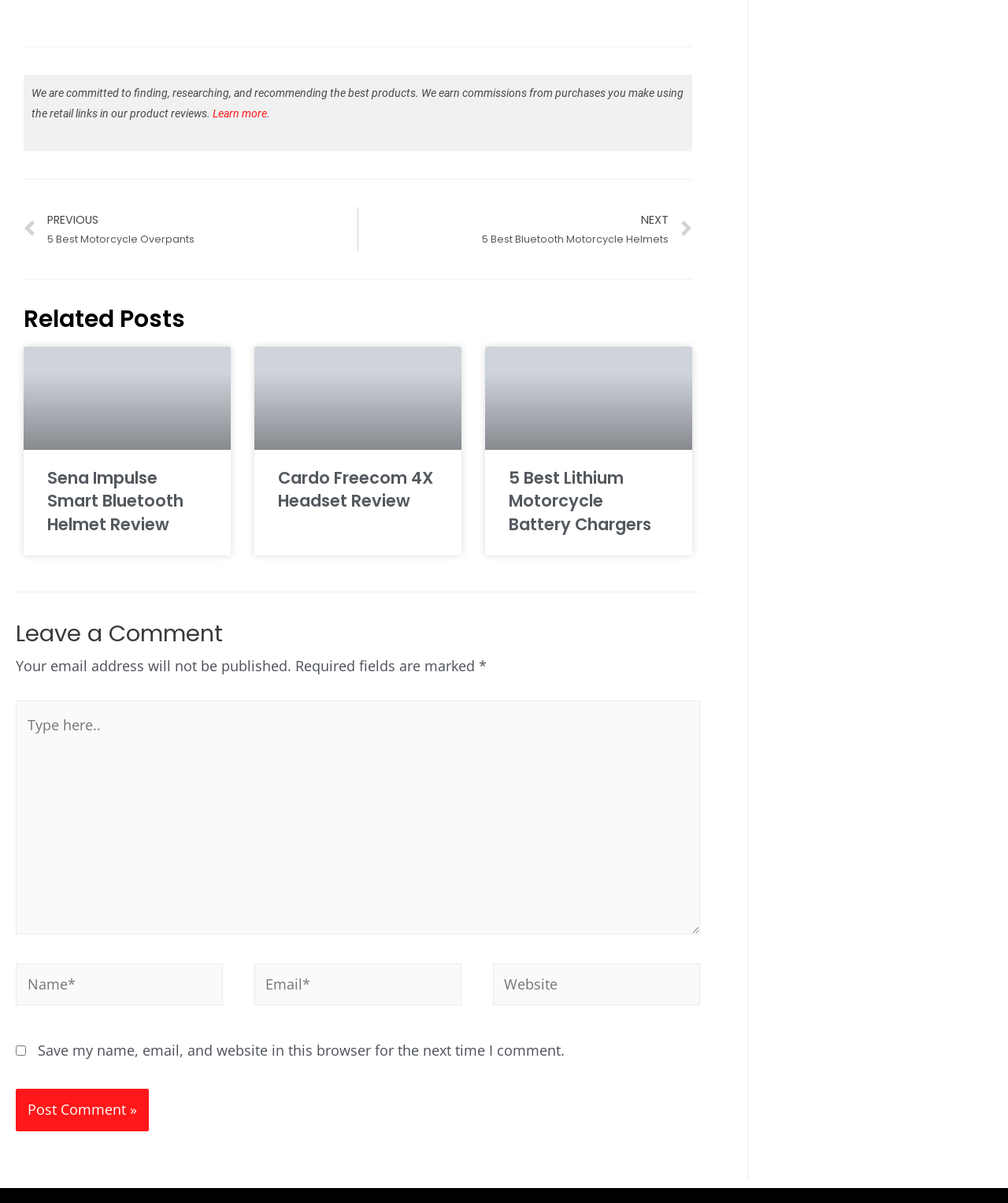Pinpoint the bounding box coordinates of the area that should be clicked to complete the following instruction: "Click on Post Comment »". The coordinates must be given as four float numbers between 0 and 1, i.e., [left, top, right, bottom].

[0.016, 0.905, 0.148, 0.94]